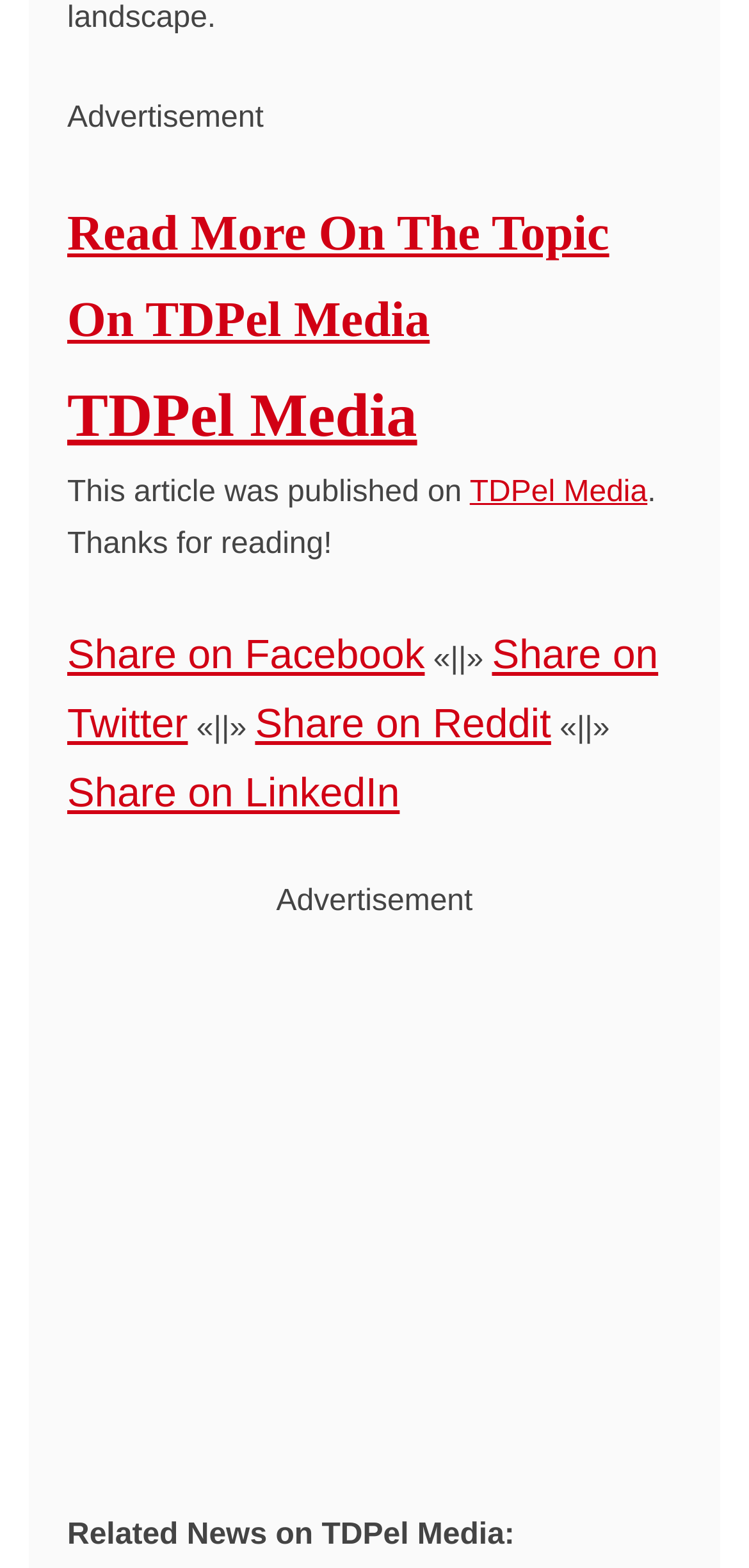What is the name of the media platform?
Analyze the screenshot and provide a detailed answer to the question.

The name of the media platform can be inferred from the multiple occurrences of 'TDPel Media' in the webpage, specifically in the headings and links.